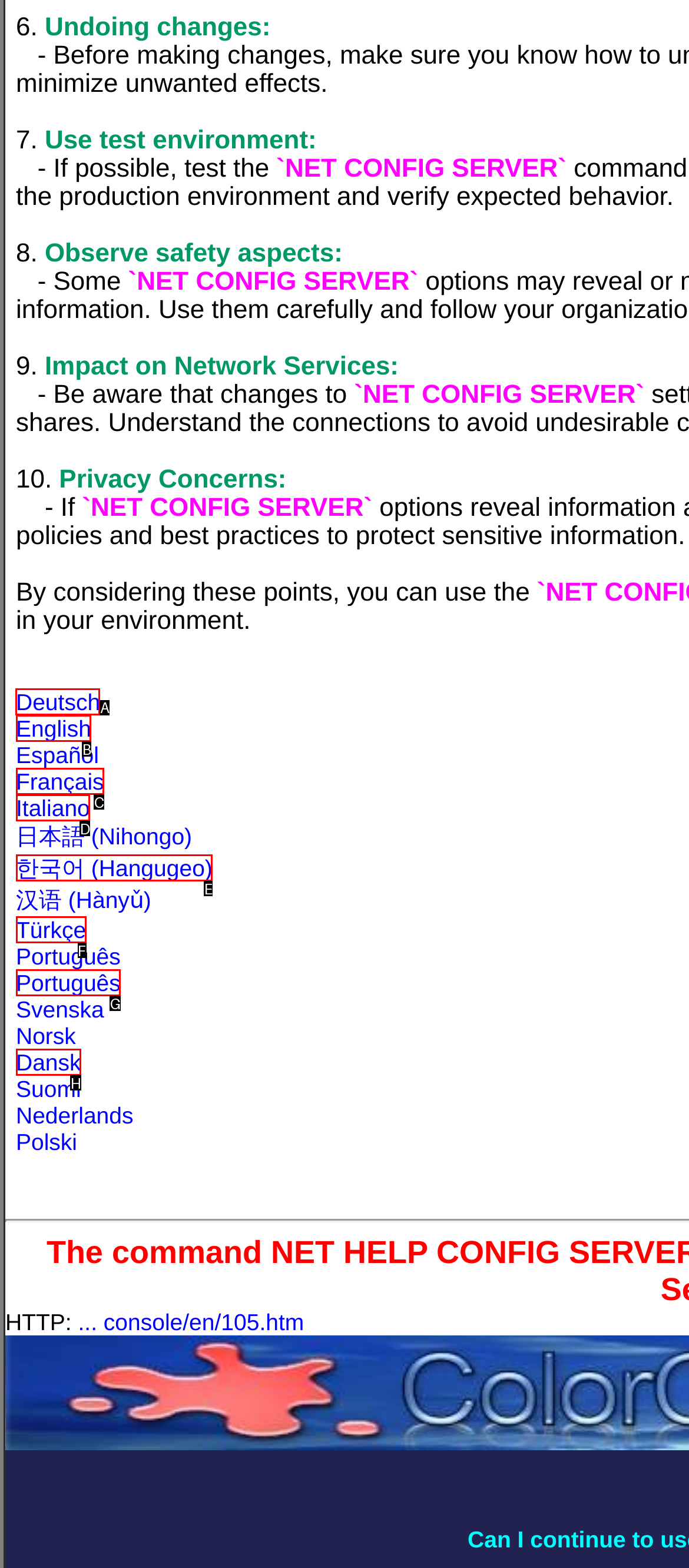Tell me which one HTML element I should click to complete this task: View table of contents Answer with the option's letter from the given choices directly.

None